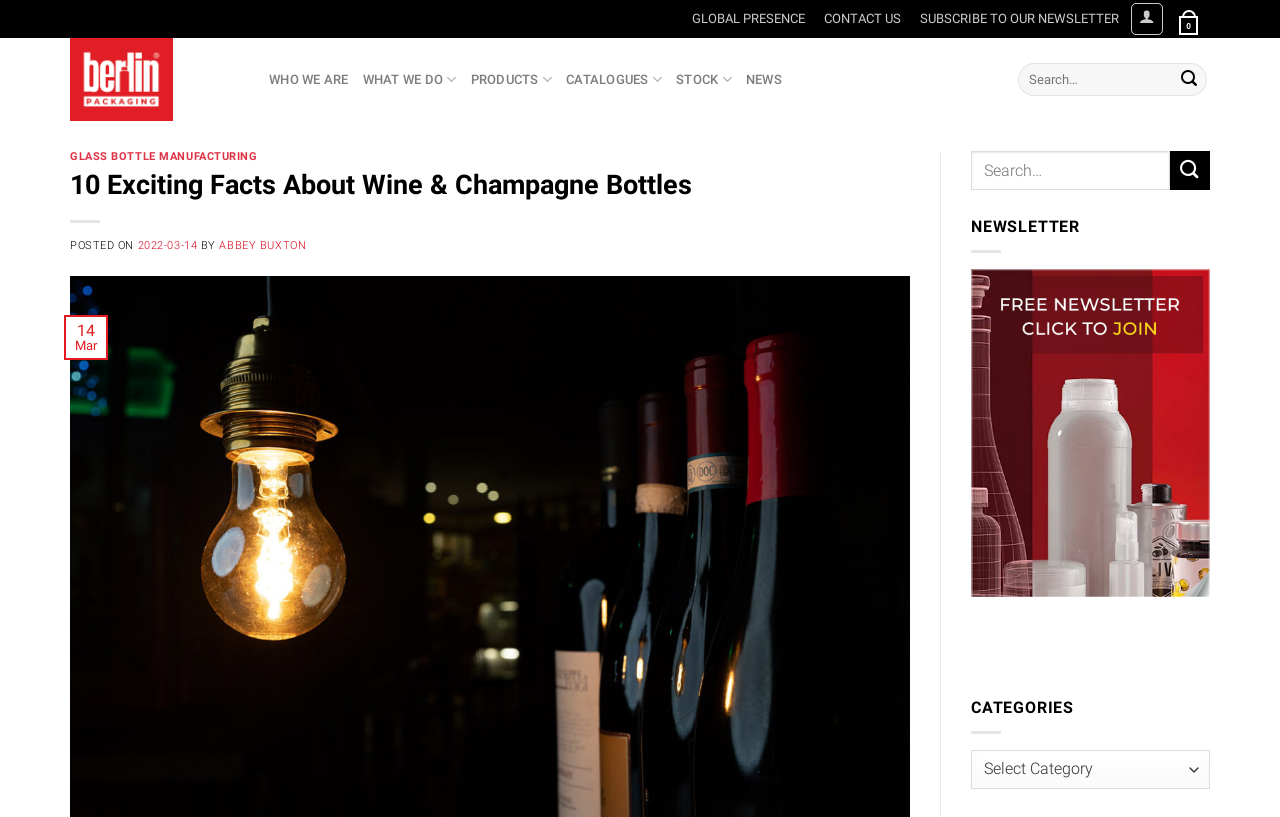Can you determine the bounding box coordinates of the area that needs to be clicked to fulfill the following instruction: "Contact us"?

[0.636, 0.0, 0.712, 0.047]